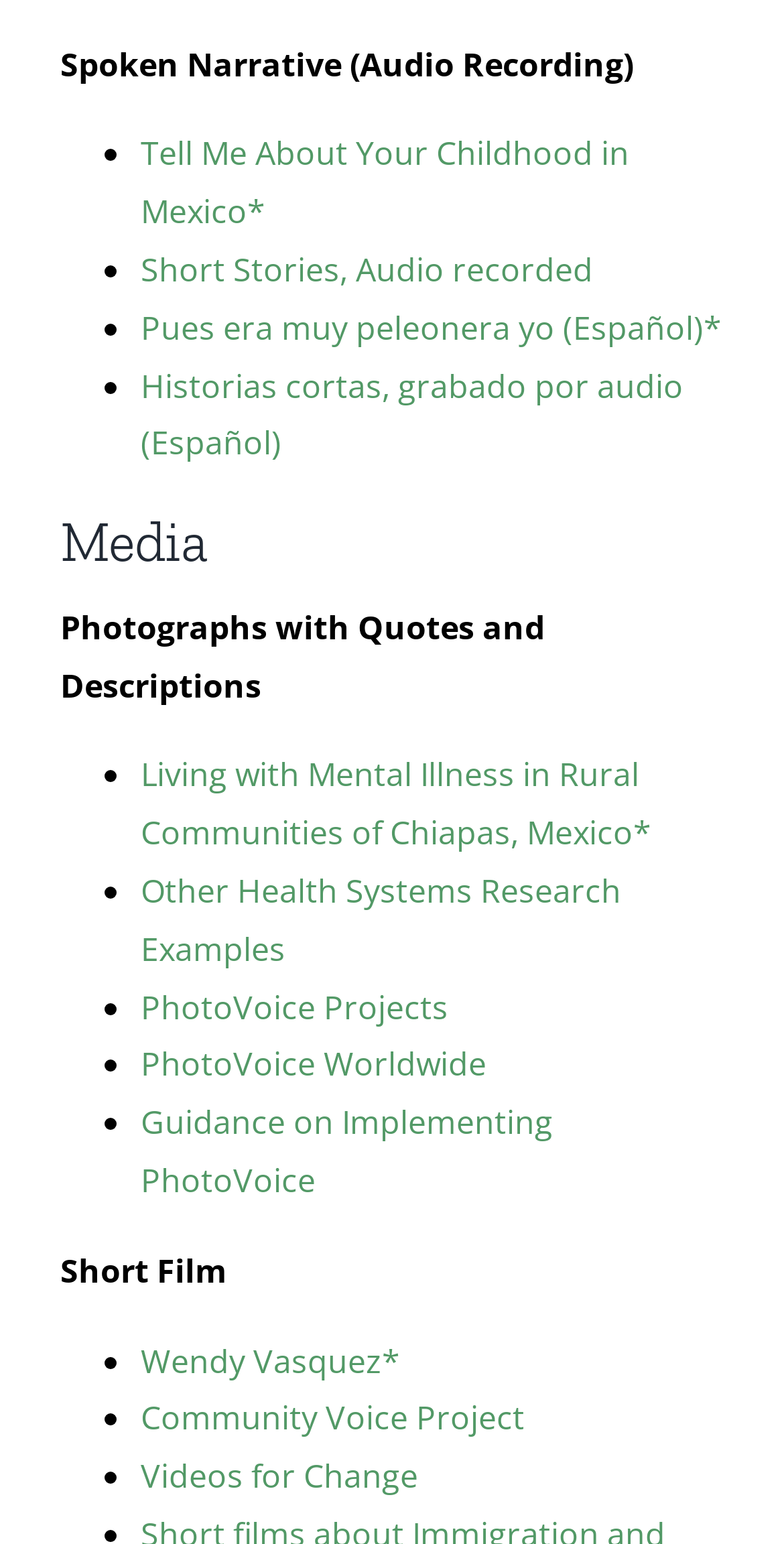Please look at the image and answer the question with a detailed explanation: What is the topic of the link 'Living with Mental Illness in Rural Communities of Chiapas, Mexico'?

The link 'Living with Mental Illness in Rural Communities of Chiapas, Mexico' is listed under the 'Photographs with Quotes and Descriptions' section, and the title of the link suggests that it is related to mental health issues in rural communities.